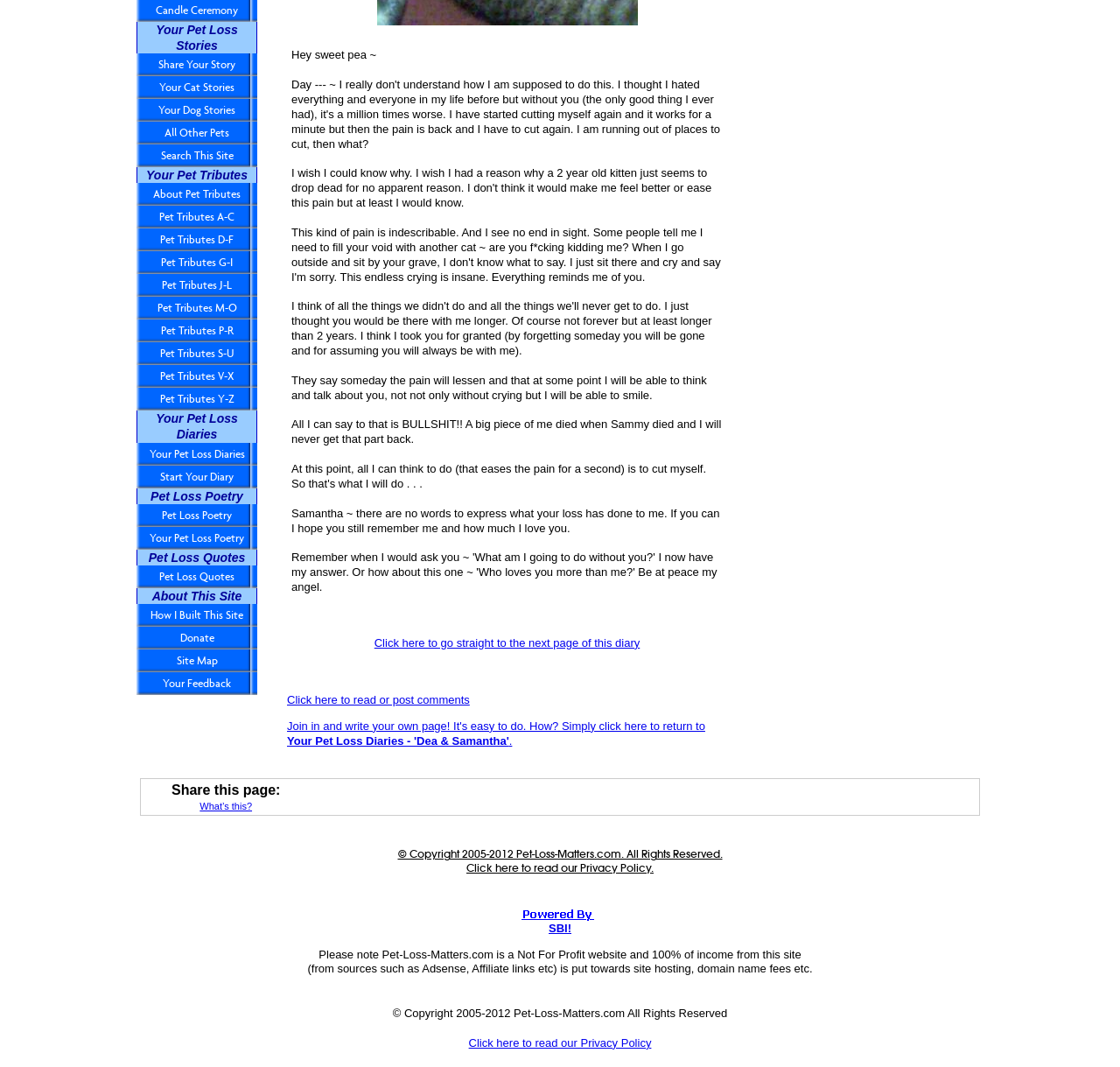Based on the element description, predict the bounding box coordinates (top-left x, top-left y, bottom-right x, bottom-right y) for the UI element in the screenshot: Start Your Diary

[0.122, 0.436, 0.23, 0.457]